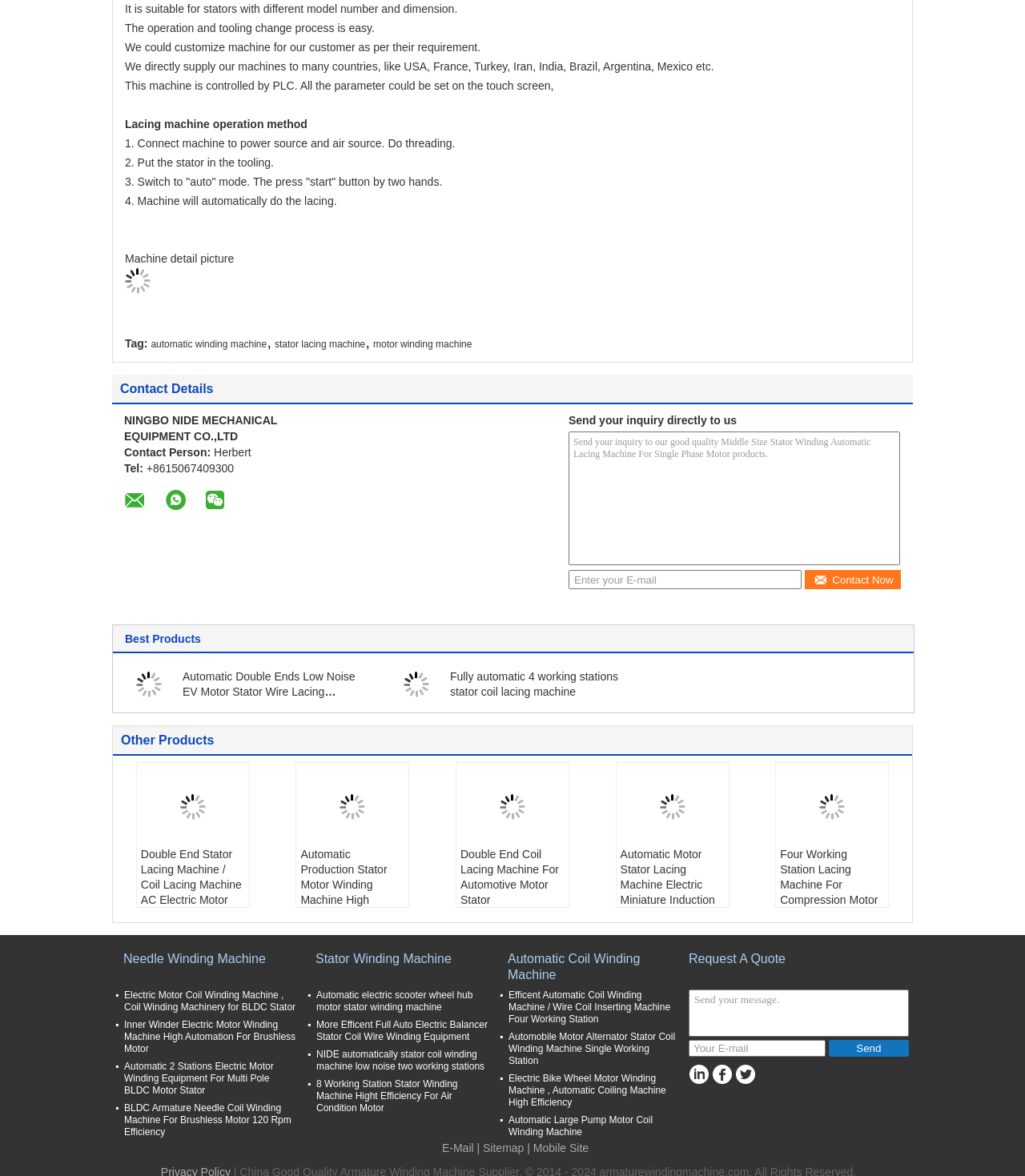Answer succinctly with a single word or phrase:
What is the application of the induction motor coil lacing machine?

Induction motor